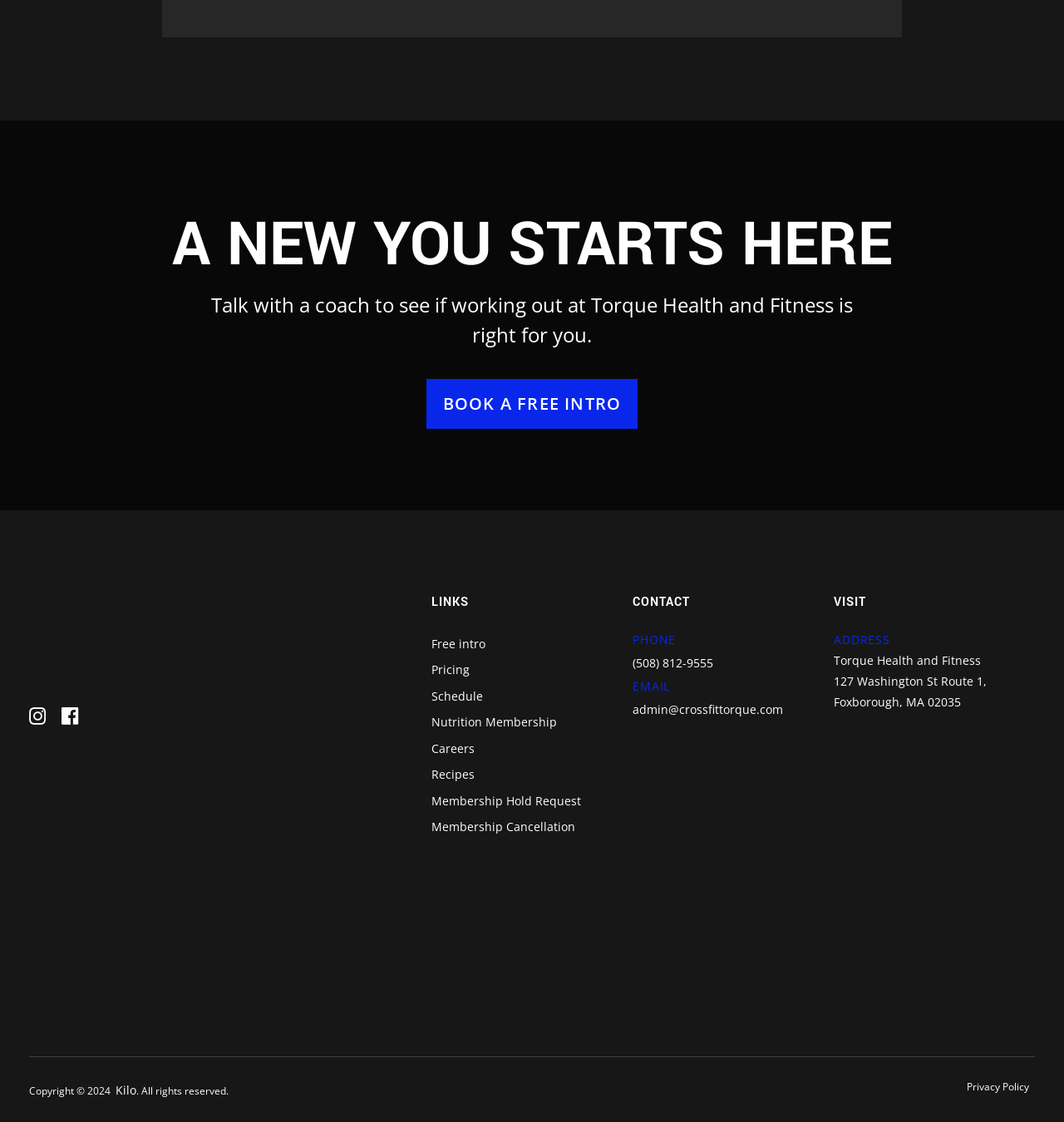Please find the bounding box coordinates of the element that needs to be clicked to perform the following instruction: "View pricing". The bounding box coordinates should be four float numbers between 0 and 1, represented as [left, top, right, bottom].

[0.405, 0.59, 0.441, 0.604]